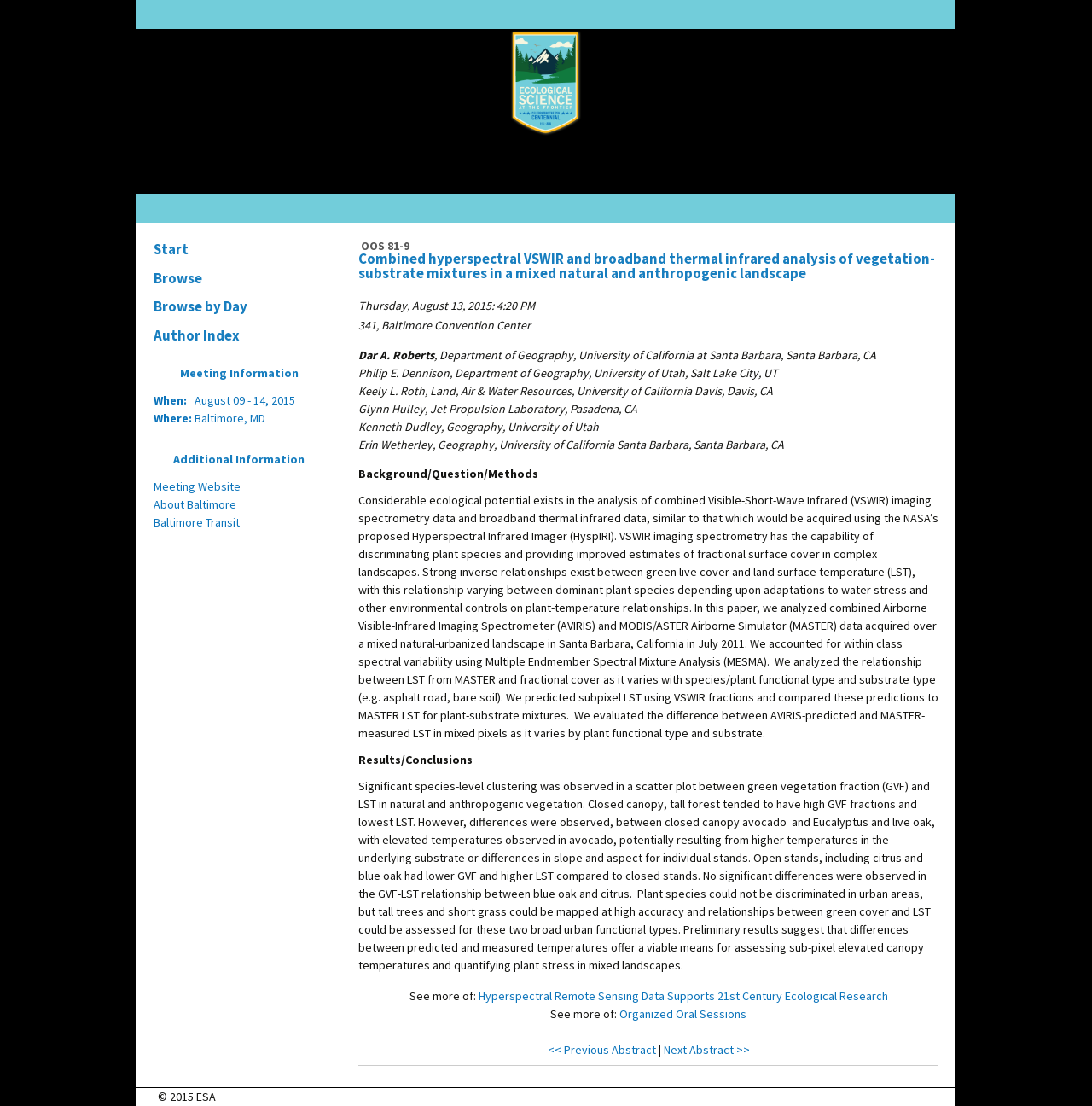Provide a short, one-word or phrase answer to the question below:
Who are the authors of the abstract?

Dar A. Roberts, Philip E. Dennison, Keely L. Roth, Glynn Hulley, Kenneth Dudley, Erin Wetherley